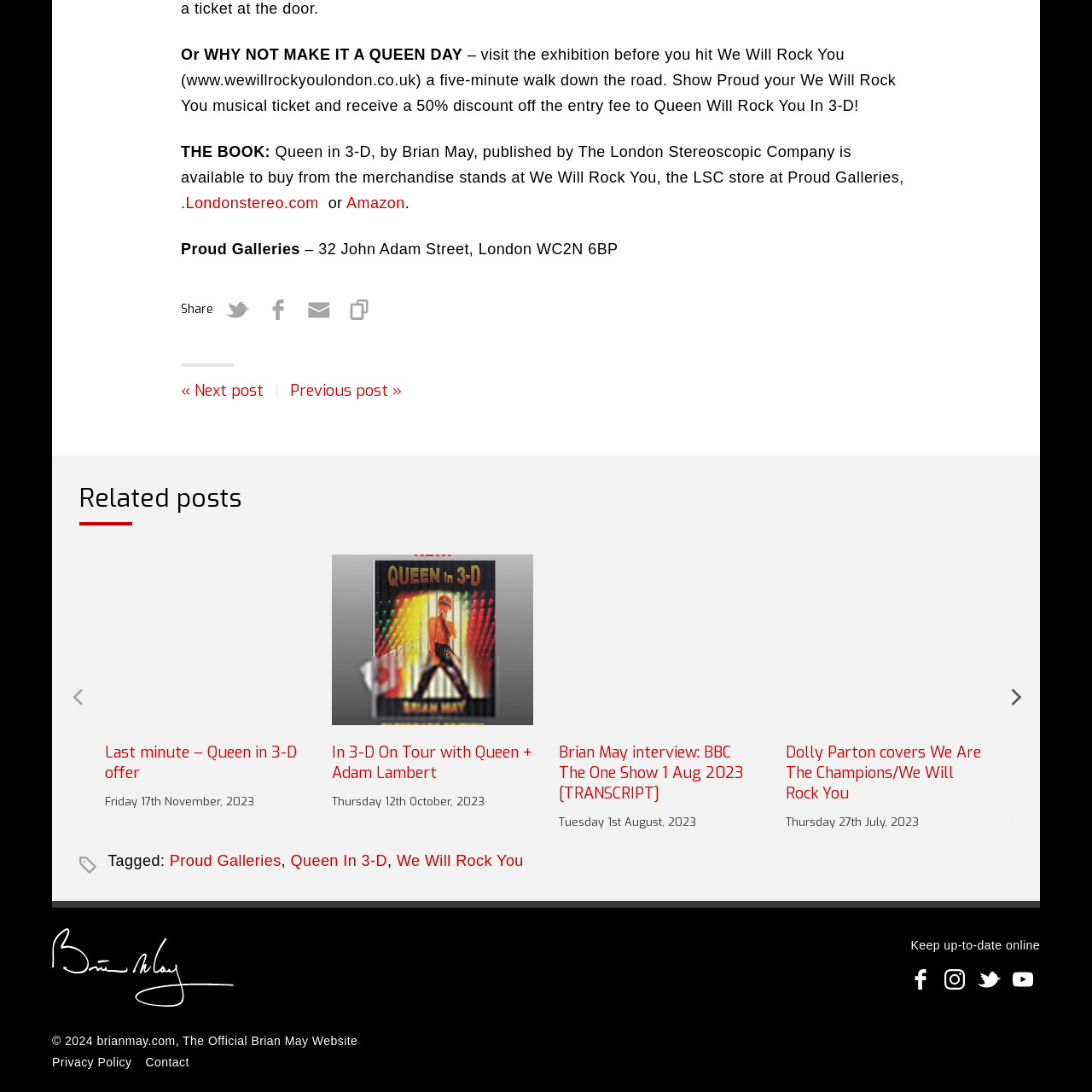What is the nearby event to the exhibition?
Look at the image highlighted by the red bounding box and answer the question with a single word or brief phrase.

We Will Rock You musical